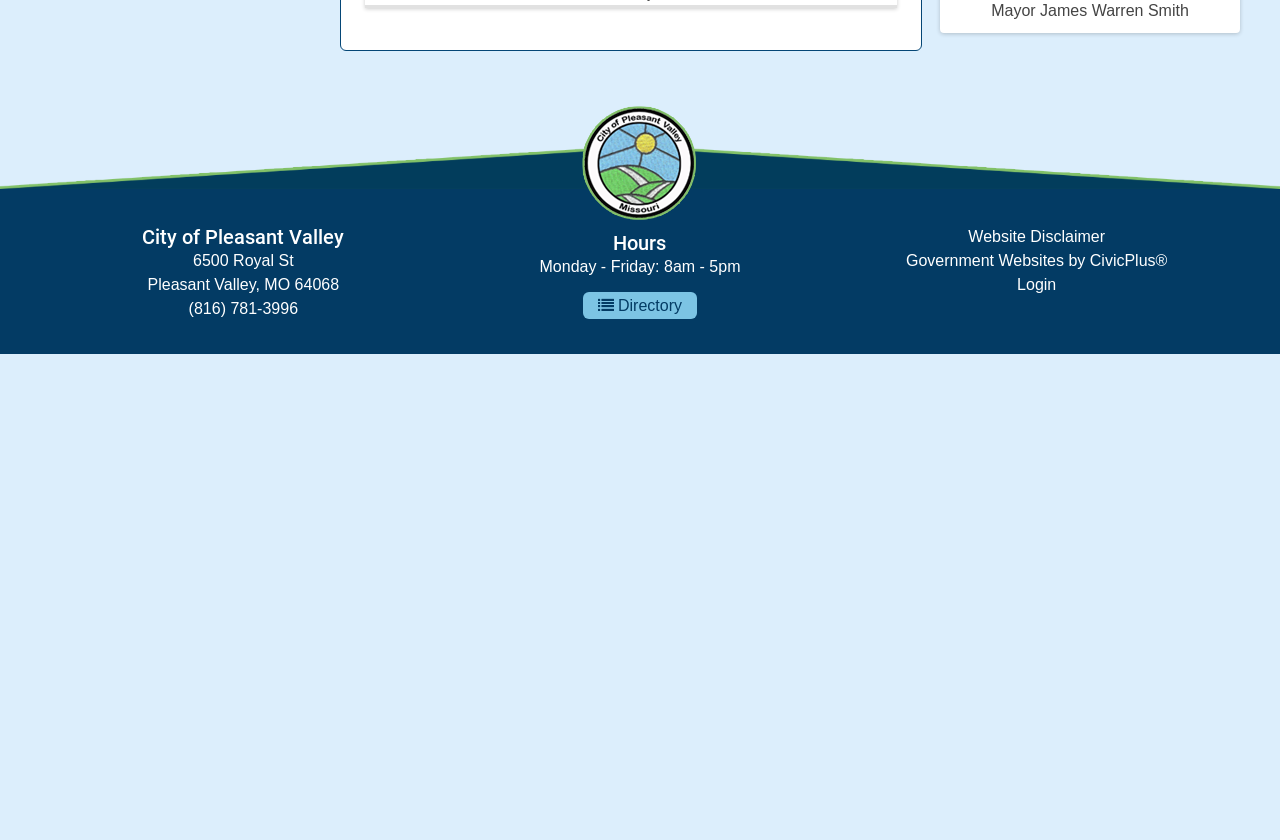For the given element description Website Disclaimer, determine the bounding box coordinates of the UI element. The coordinates should follow the format (top-left x, top-left y, bottom-right x, bottom-right y) and be within the range of 0 to 1.

[0.757, 0.271, 0.863, 0.292]